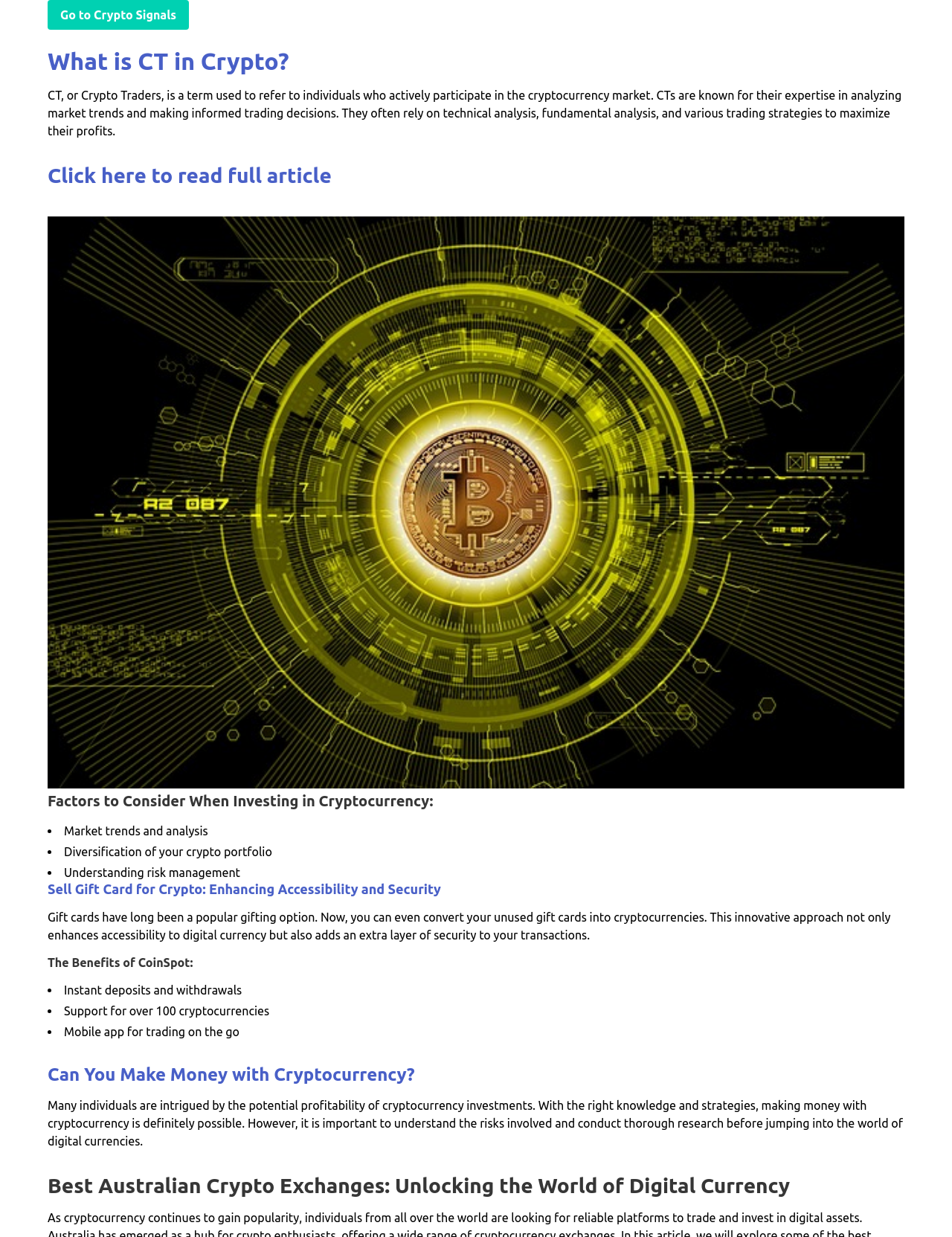Give the bounding box coordinates for this UI element: "iOS". The coordinates should be four float numbers between 0 and 1, arranged as [left, top, right, bottom].

None